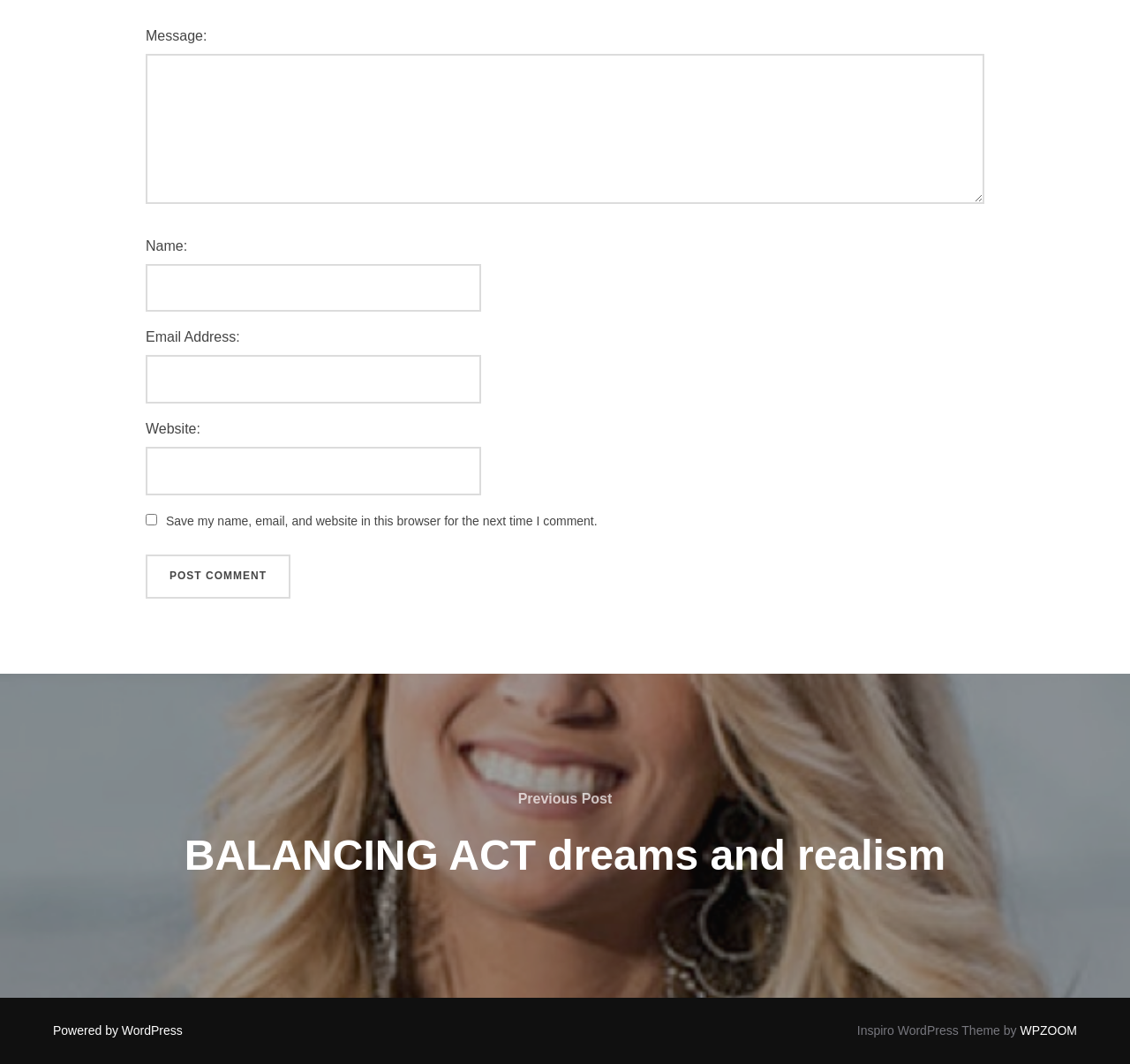Respond with a single word or phrase to the following question:
What is the button 'Post Comment' for?

Submitting a comment